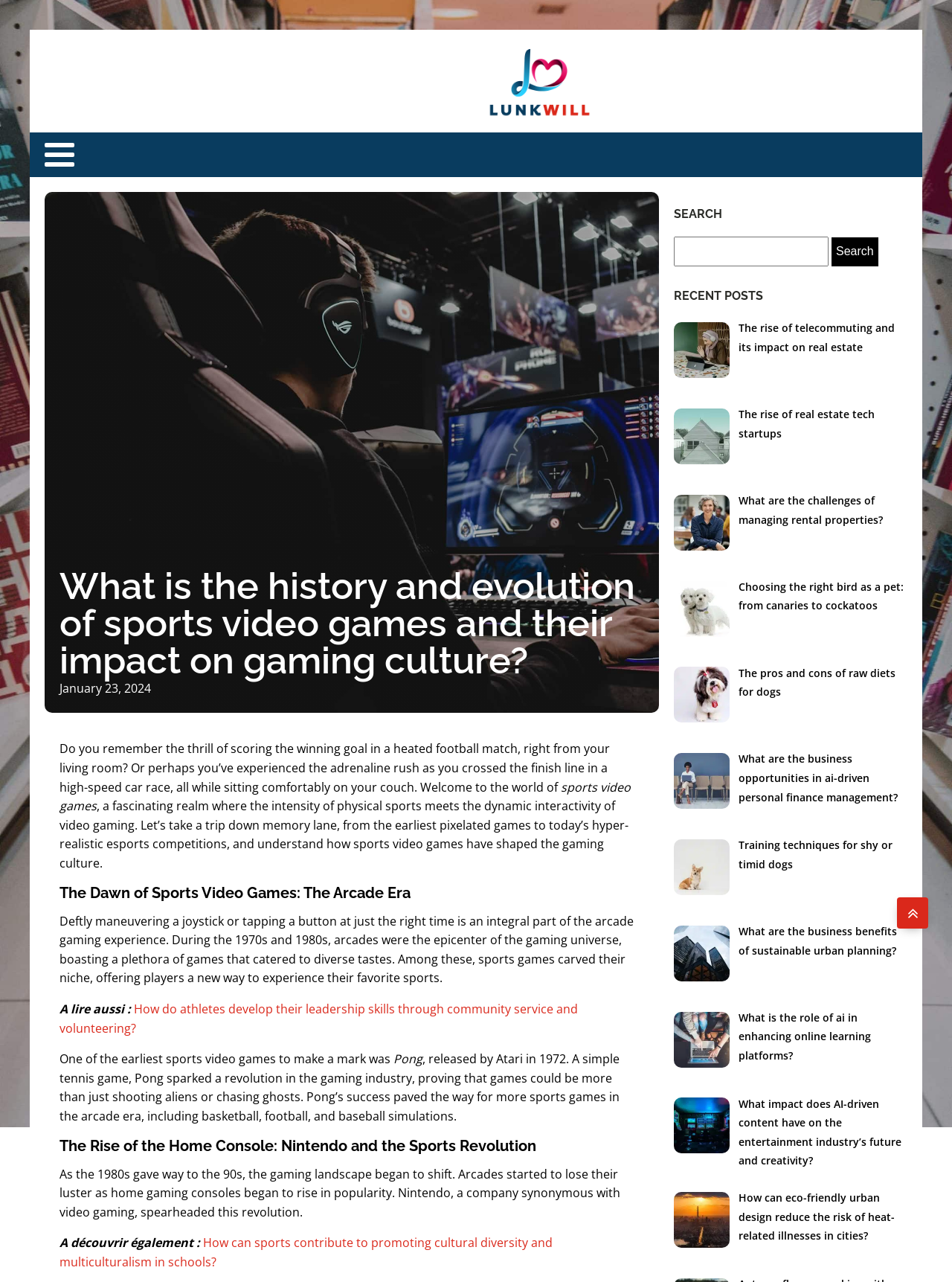Kindly respond to the following question with a single word or a brief phrase: 
What is the topic of the article?

Sports video games